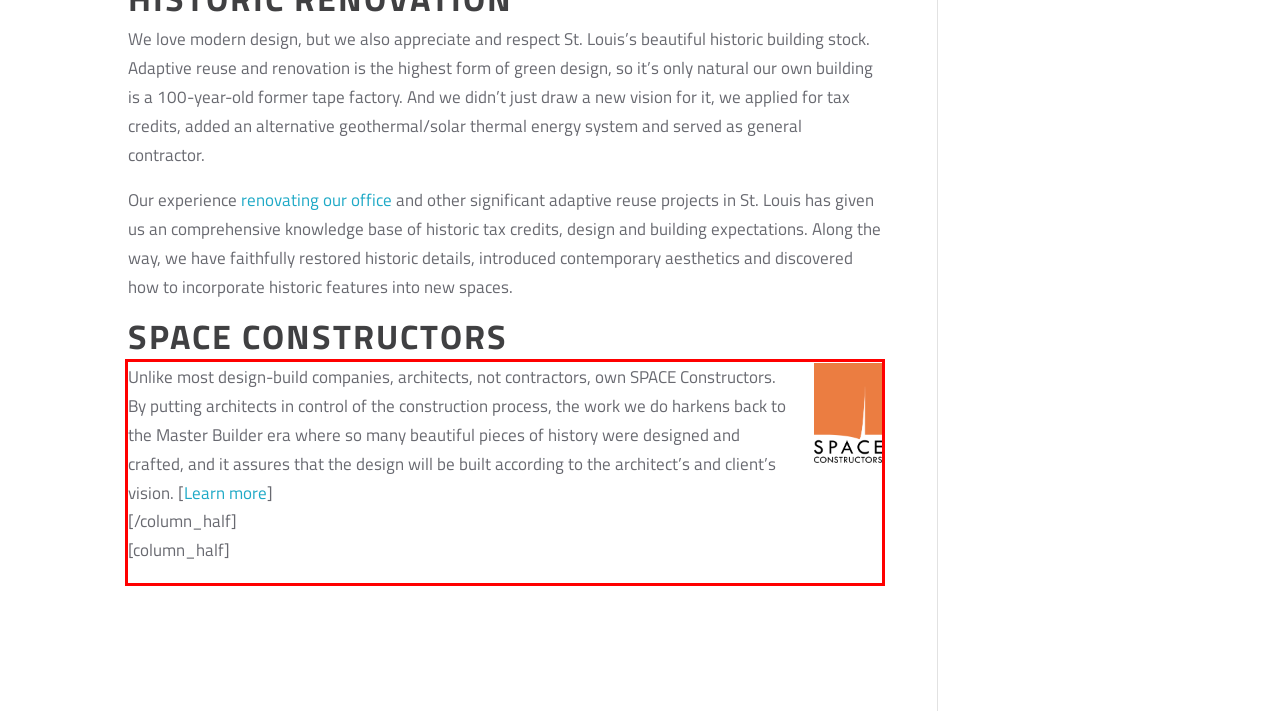Look at the webpage screenshot and recognize the text inside the red bounding box.

Unlike most design-build companies, architects, not contractors, own SPACE Constructors. By putting architects in control of the construction process, the work we do harkens back to the Master Builder era where so many beautiful pieces of history were designed and crafted, and it assures that the design will be built according to the architect’s and client’s vision. [Learn more] [/column_half] [column_half]